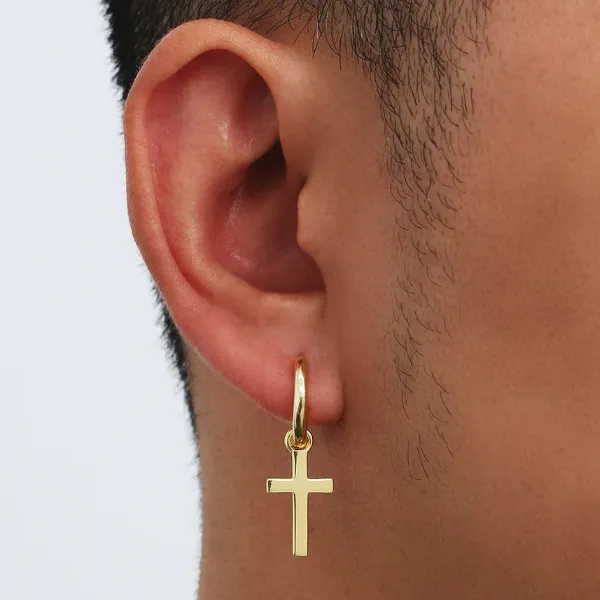Explain the image in detail, mentioning the main subjects and background elements.

This image showcases a close-up of a man's ear adorned with a stylish gold hoop earring featuring a small cross pendant. The earring serves as a bold accessory, blending elements of personal expression and fashion. The ear, marked by short hair and subtle stubble, indicates a modern, masculine aesthetic that challenges traditional jewelry norms. The context of the image aligns with advice on men's fashion, particularly discussing the nuanced ways men can incorporate earrings into their style. This depiction emphasizes that earrings can be both trendy and appropriate for men when chosen thoughtfully.